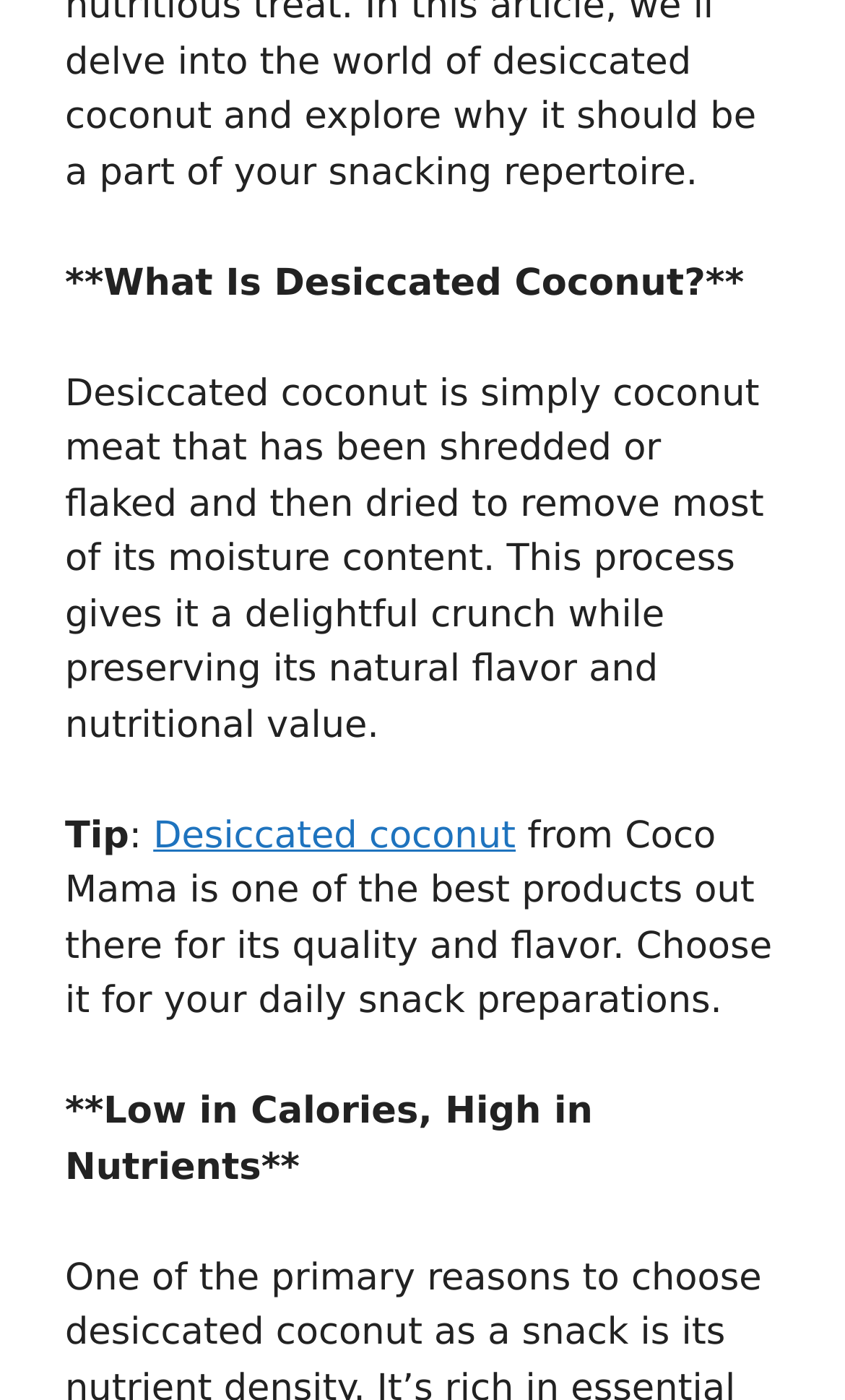What is the recommended product for daily snack preparations?
Kindly offer a detailed explanation using the data available in the image.

According to the webpage, Coco Mama is recommended as one of the best products for its quality and flavor, suitable for daily snack preparations.